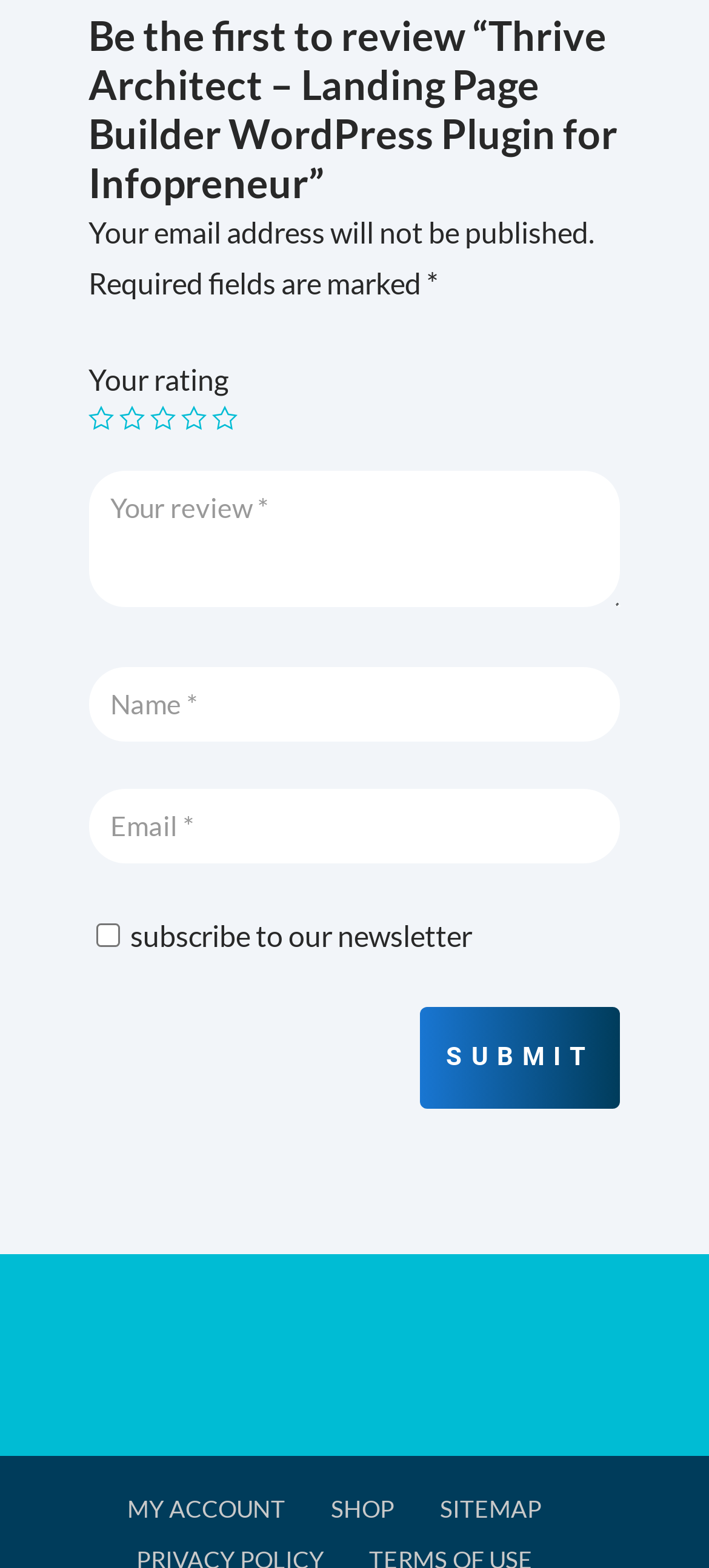What is the plugin for?
Based on the visual content, answer with a single word or a brief phrase.

WordPress